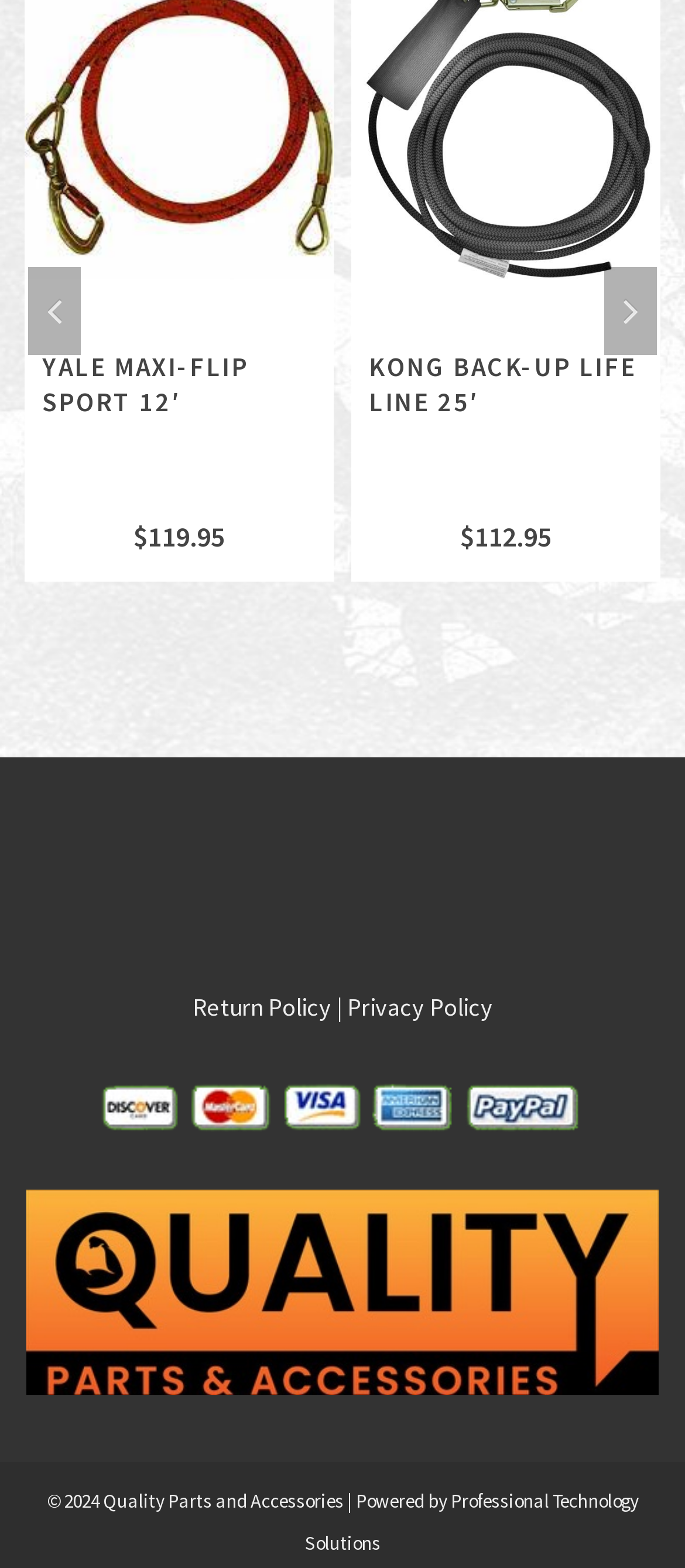What is the purpose of the 'Previous' and 'Next' buttons?
By examining the image, provide a one-word or phrase answer.

To navigate products